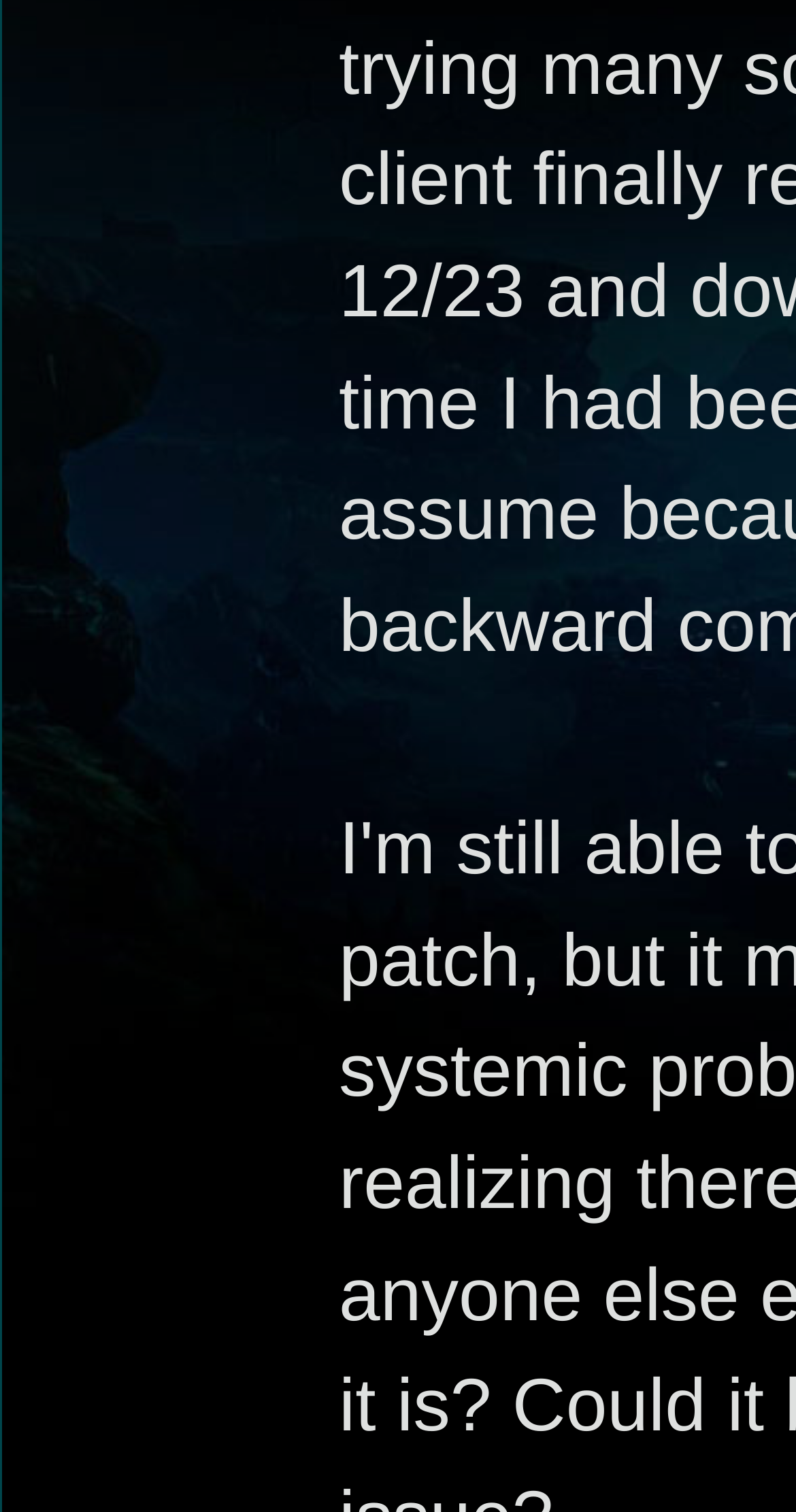Determine the bounding box coordinates of the clickable element to complete this instruction: "go to Player Support". Provide the coordinates in the format of four float numbers between 0 and 1, [left, top, right, bottom].

[0.585, 0.591, 0.857, 0.623]